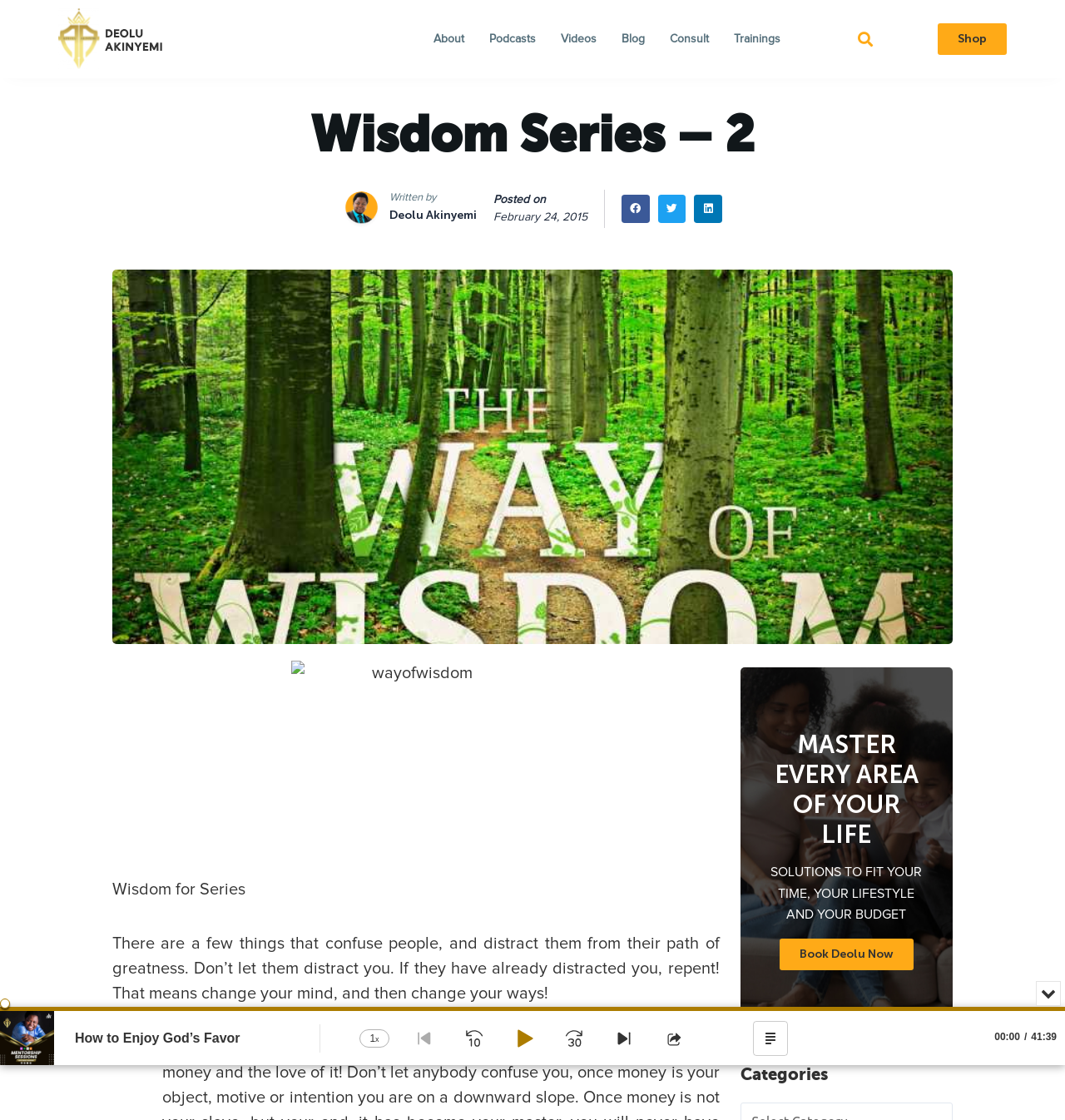Please find the bounding box coordinates (top-left x, top-left y, bottom-right x, bottom-right y) in the screenshot for the UI element described as follows: name="s" placeholder="Search for:"

None